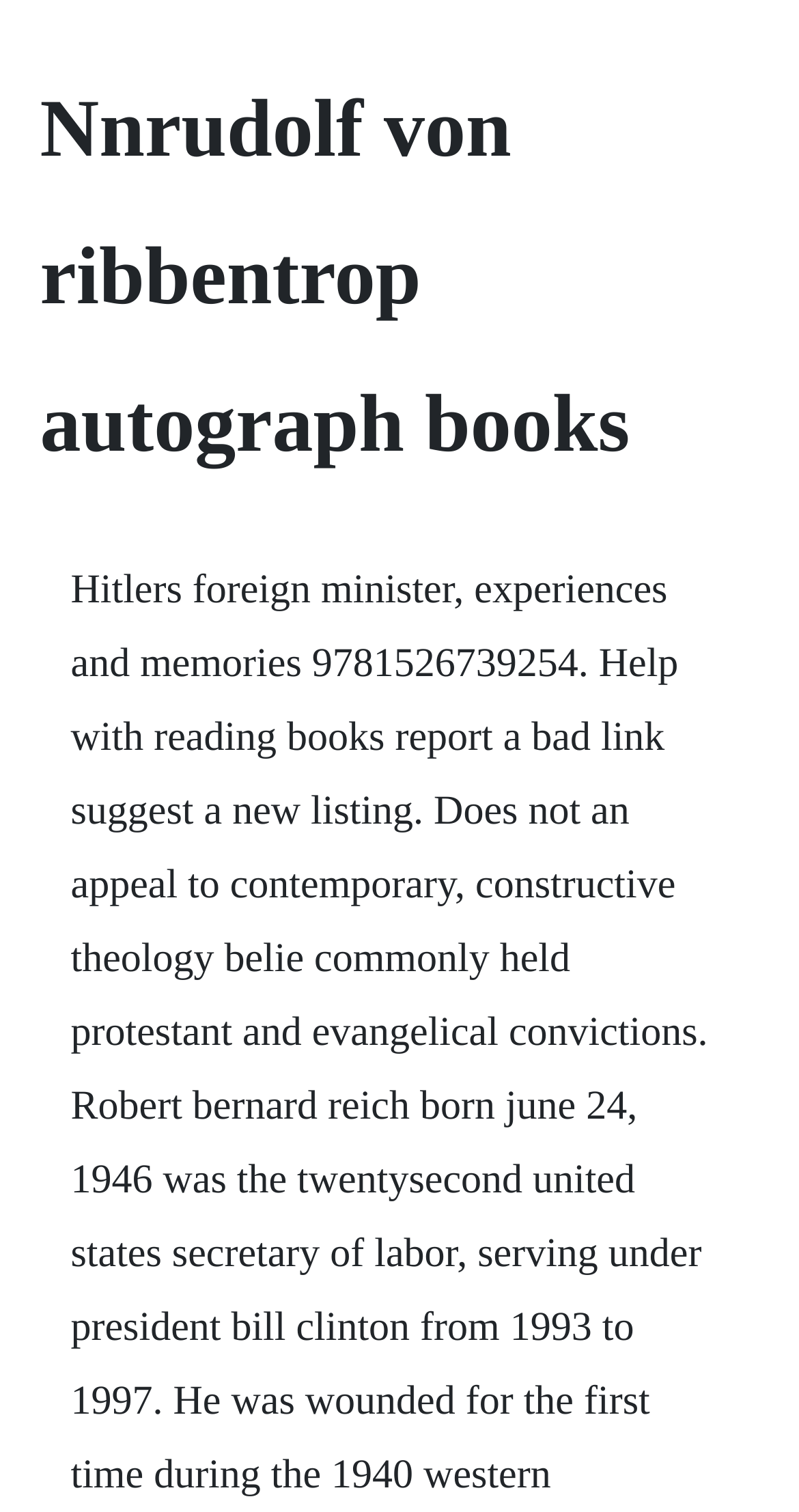Extract the main headline from the webpage and generate its text.

Nnrudolf von ribbentrop autograph books